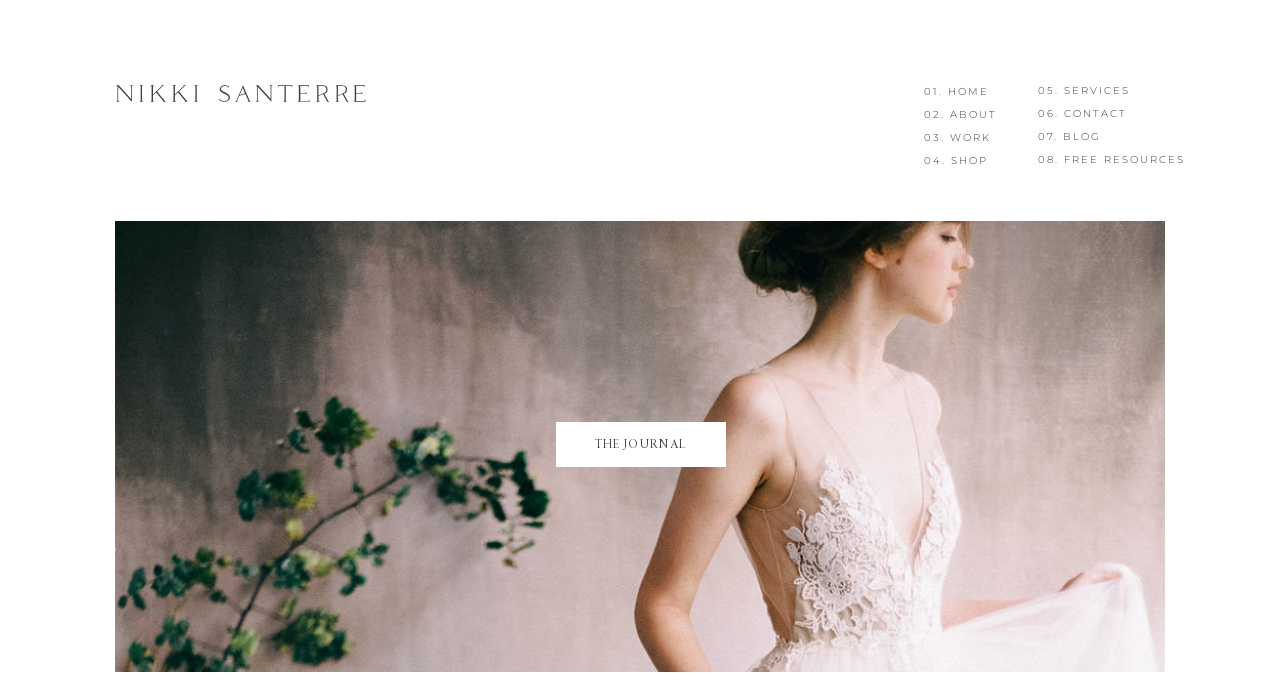Given the description of a UI element: "Youtube", identify the bounding box coordinates of the matching element in the webpage screenshot.

None